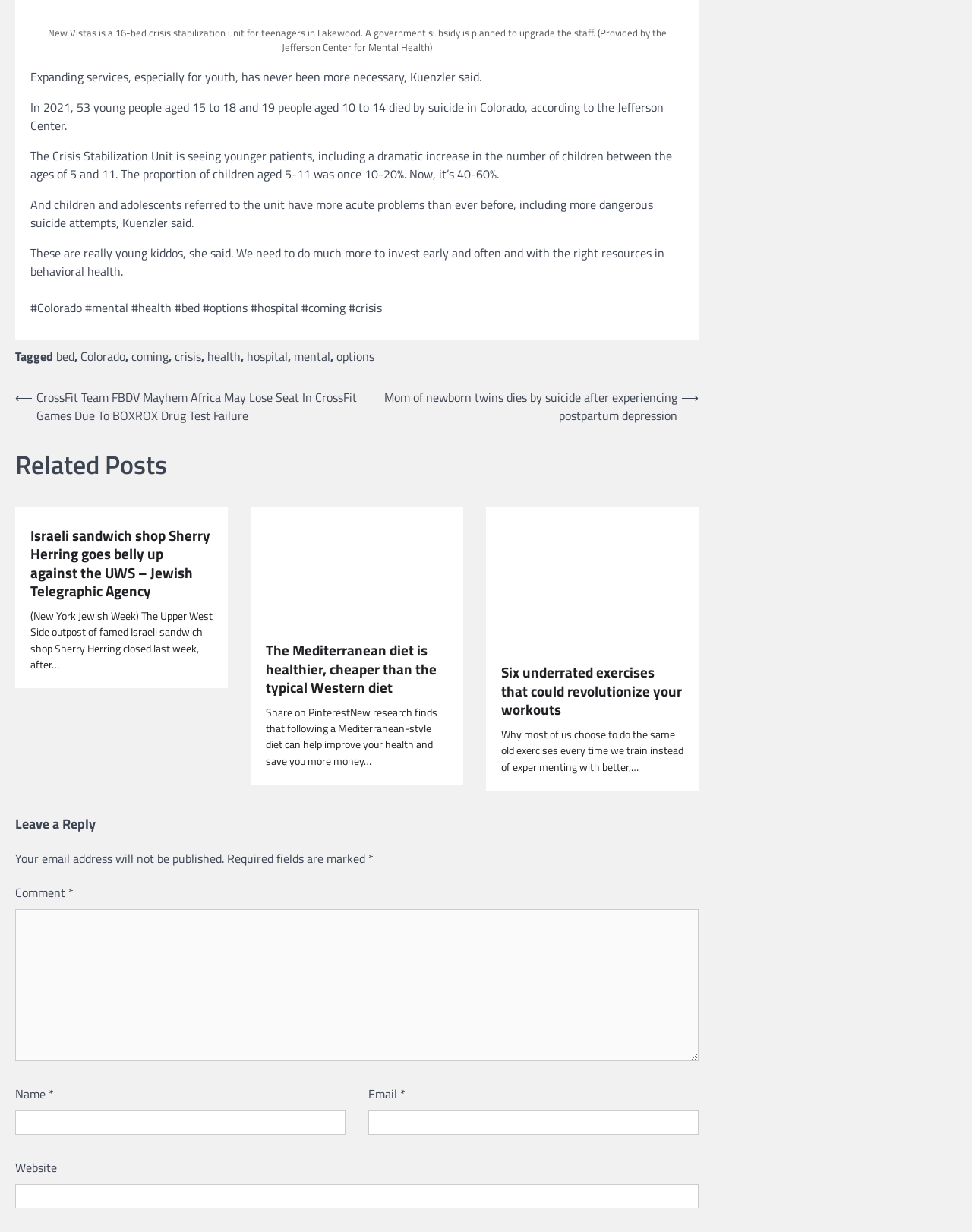Please specify the bounding box coordinates of the region to click in order to perform the following instruction: "Contact Dallas Security Systems through the Employee Portal".

None